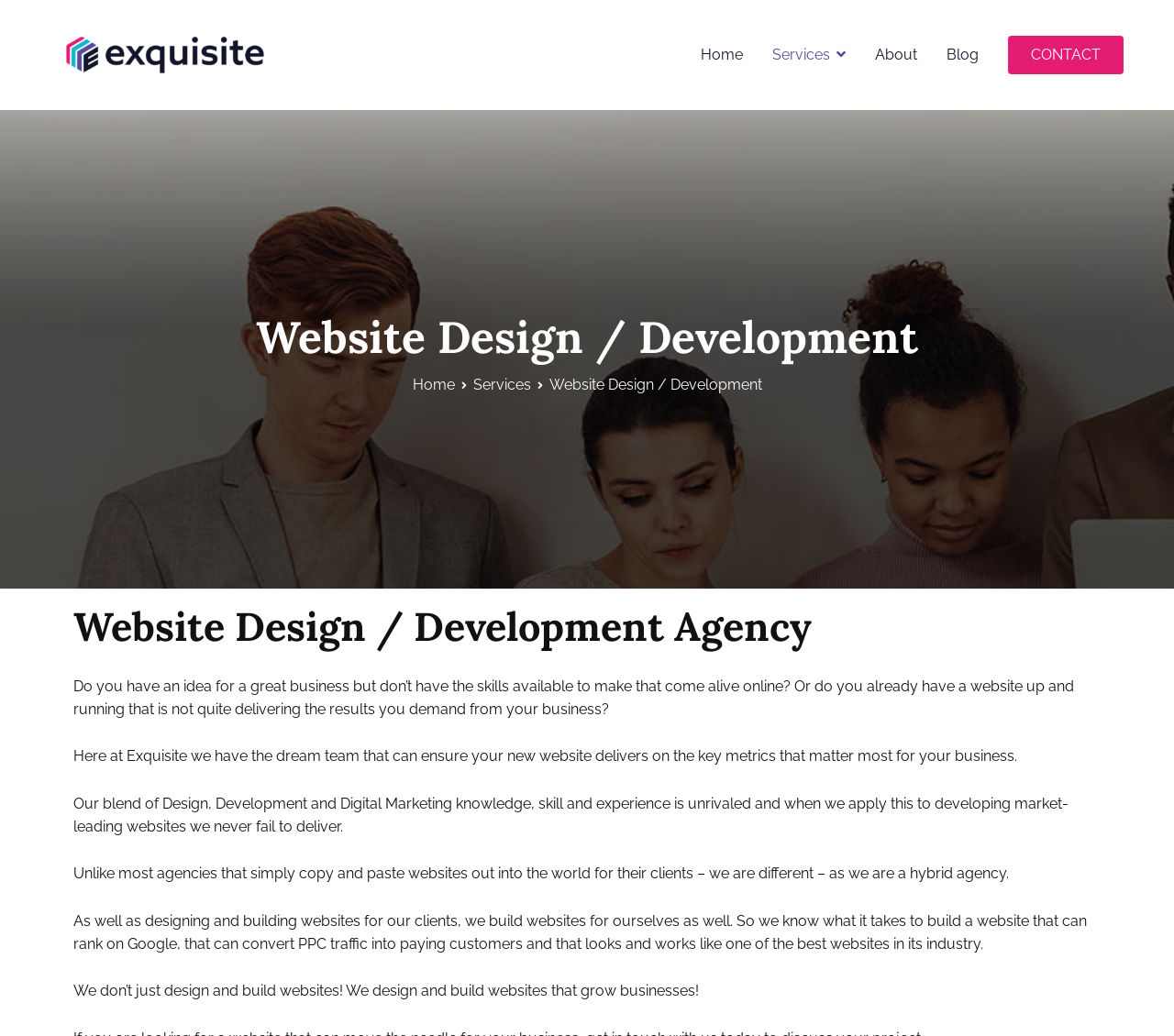What is the goal of Exquisite Media's website design?
Give a one-word or short-phrase answer derived from the screenshot.

To grow businesses